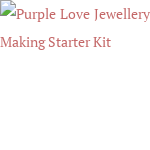Provide a one-word or short-phrase answer to the question:
Is the kit suitable for gifts?

Yes